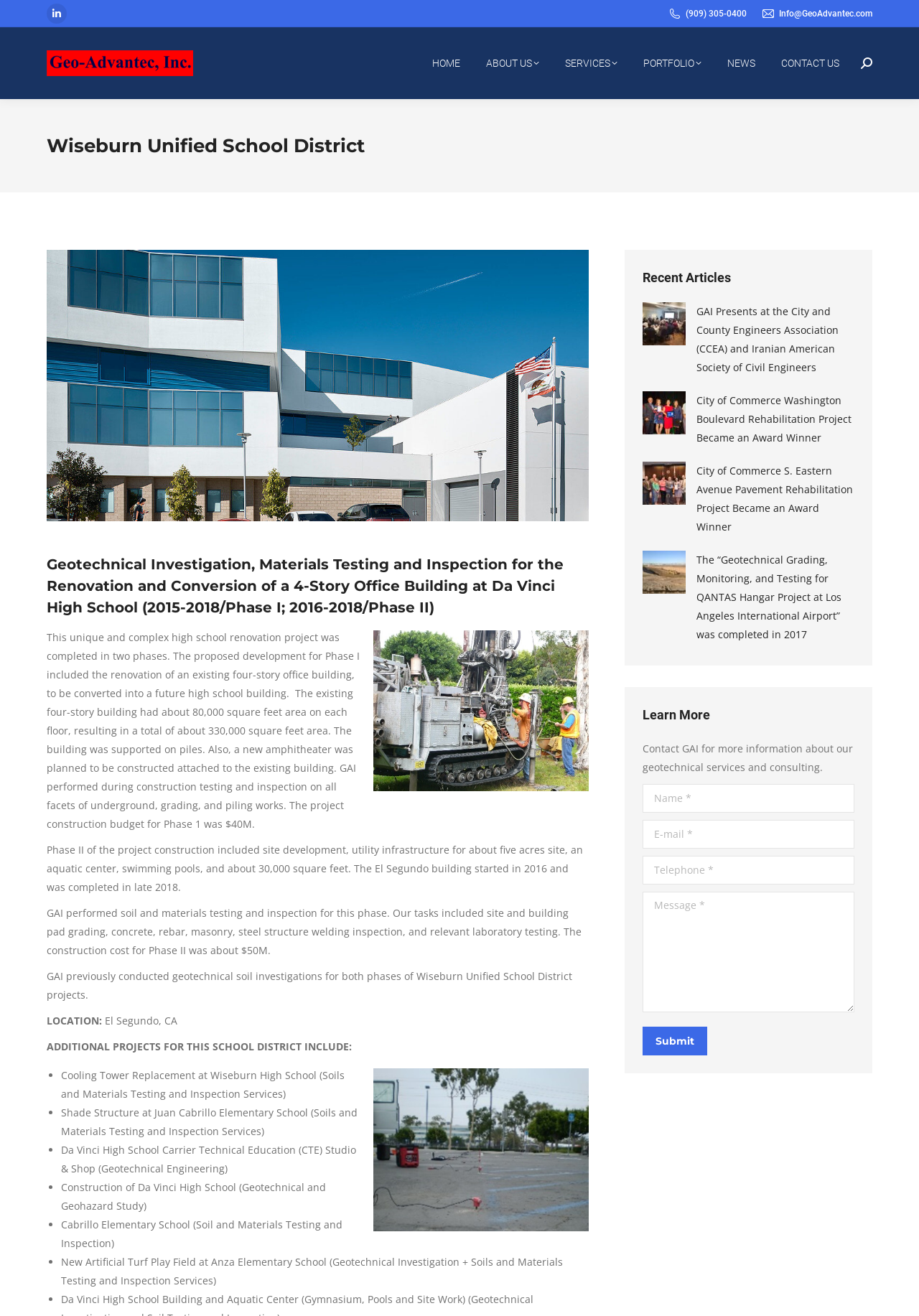Observe the image and answer the following question in detail: How many phases were there in the Wiseburn Unified School District project?

The webpage mentions that the project was completed in two phases, Phase I and Phase II, with different construction budgets and timelines.